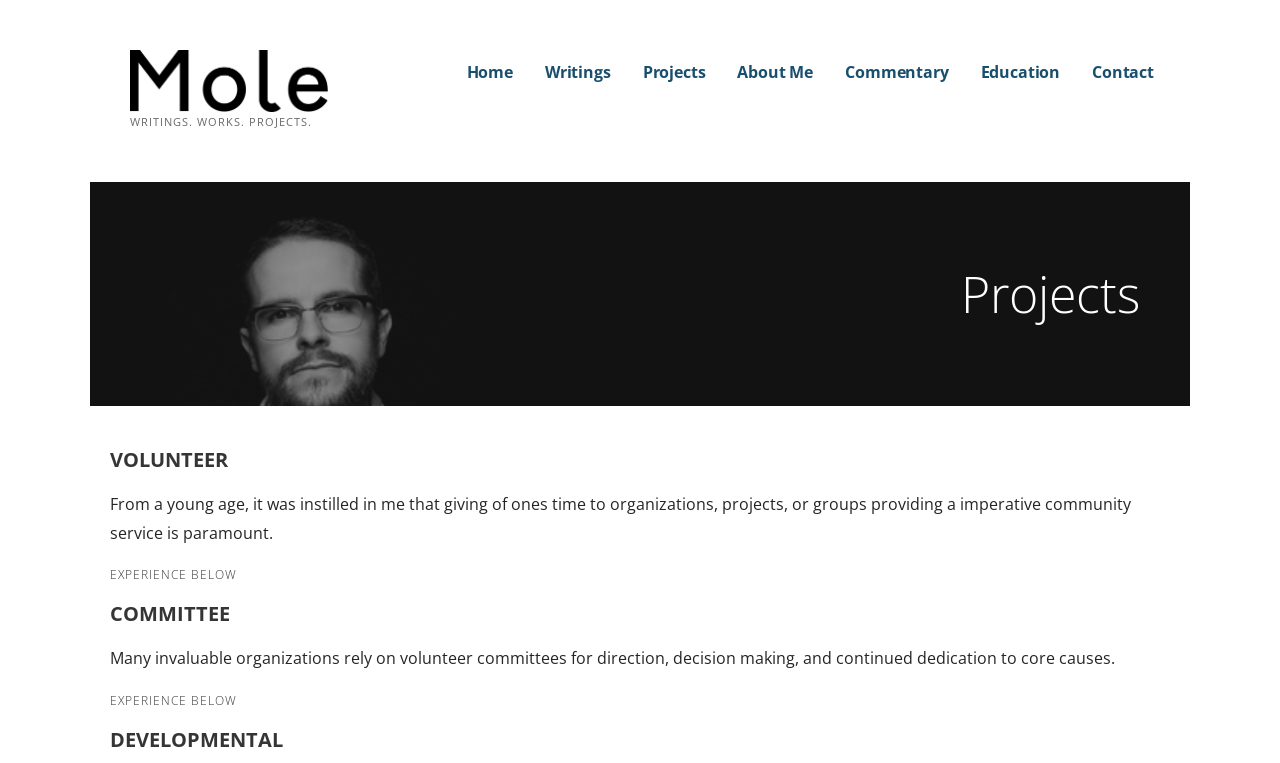Given the description "Community Relations", determine the bounding box of the corresponding UI element.

None